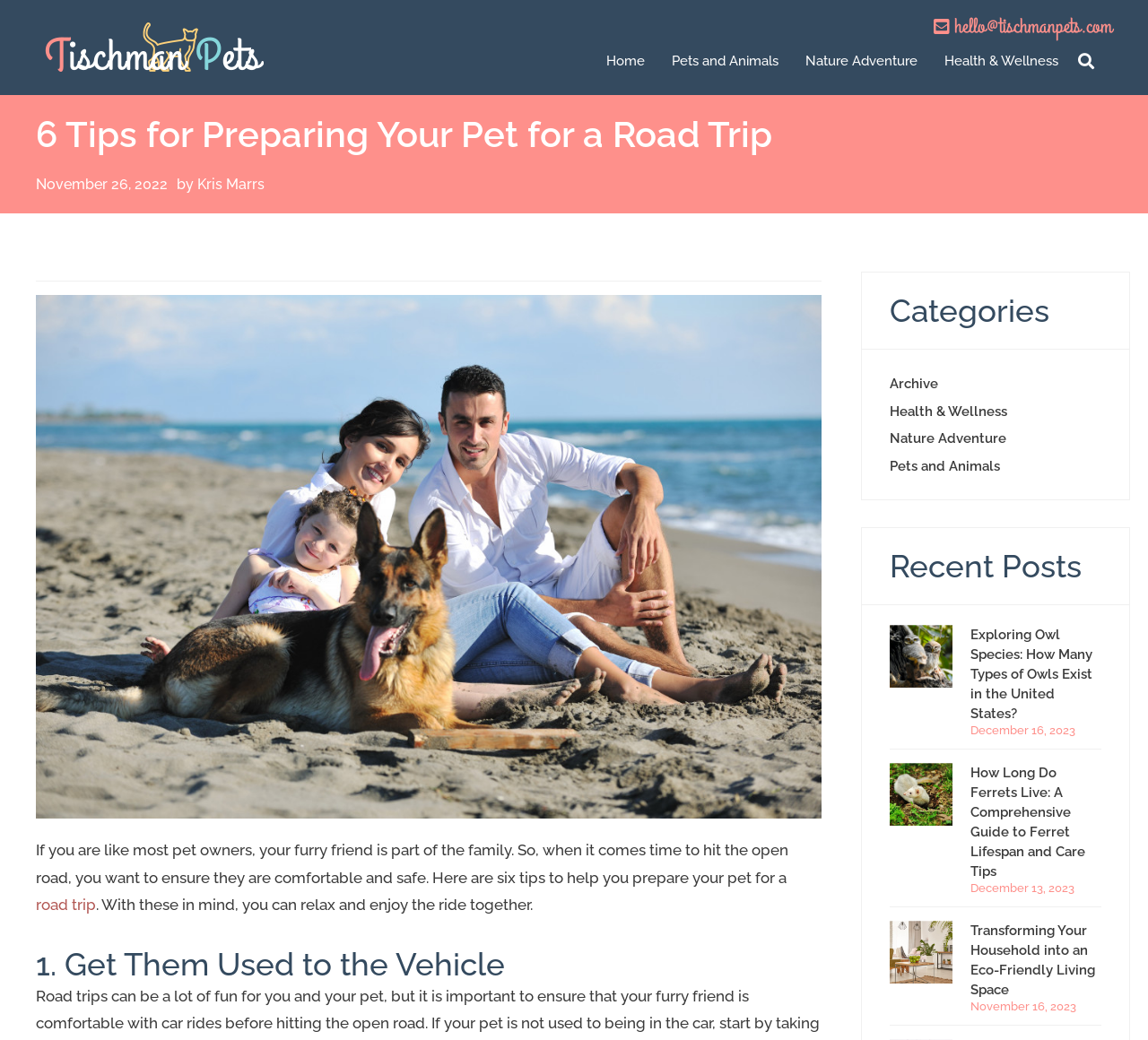Please find the bounding box coordinates for the clickable element needed to perform this instruction: "Read the recent post about owls".

[0.775, 0.601, 0.96, 0.721]